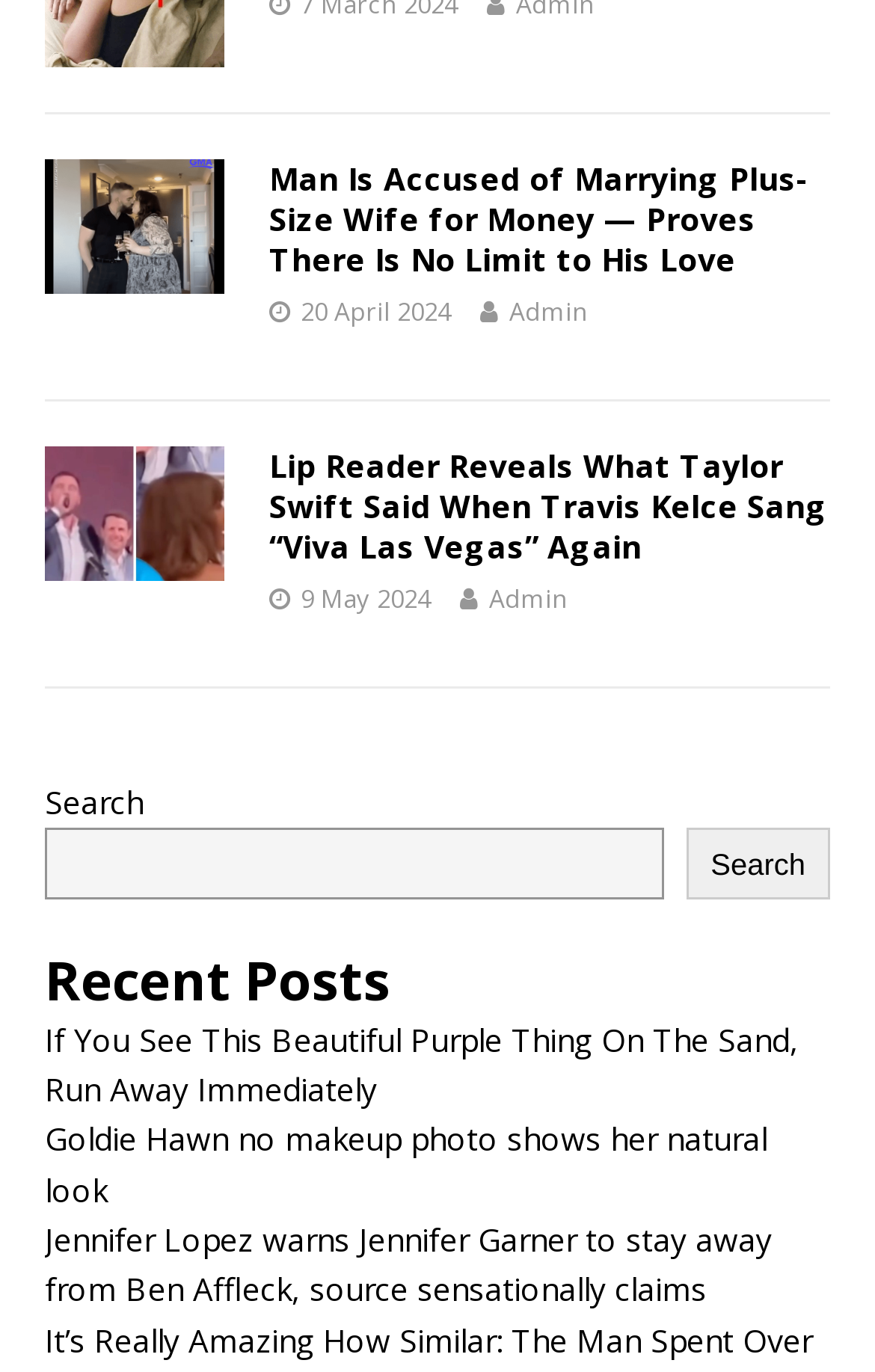Carefully observe the image and respond to the question with a detailed answer:
What is the date of the first article?

I found the 'StaticText' element [368] with the text '20 April 2024' inside the first 'article' element [75]. This text is likely to represent the date of the article.